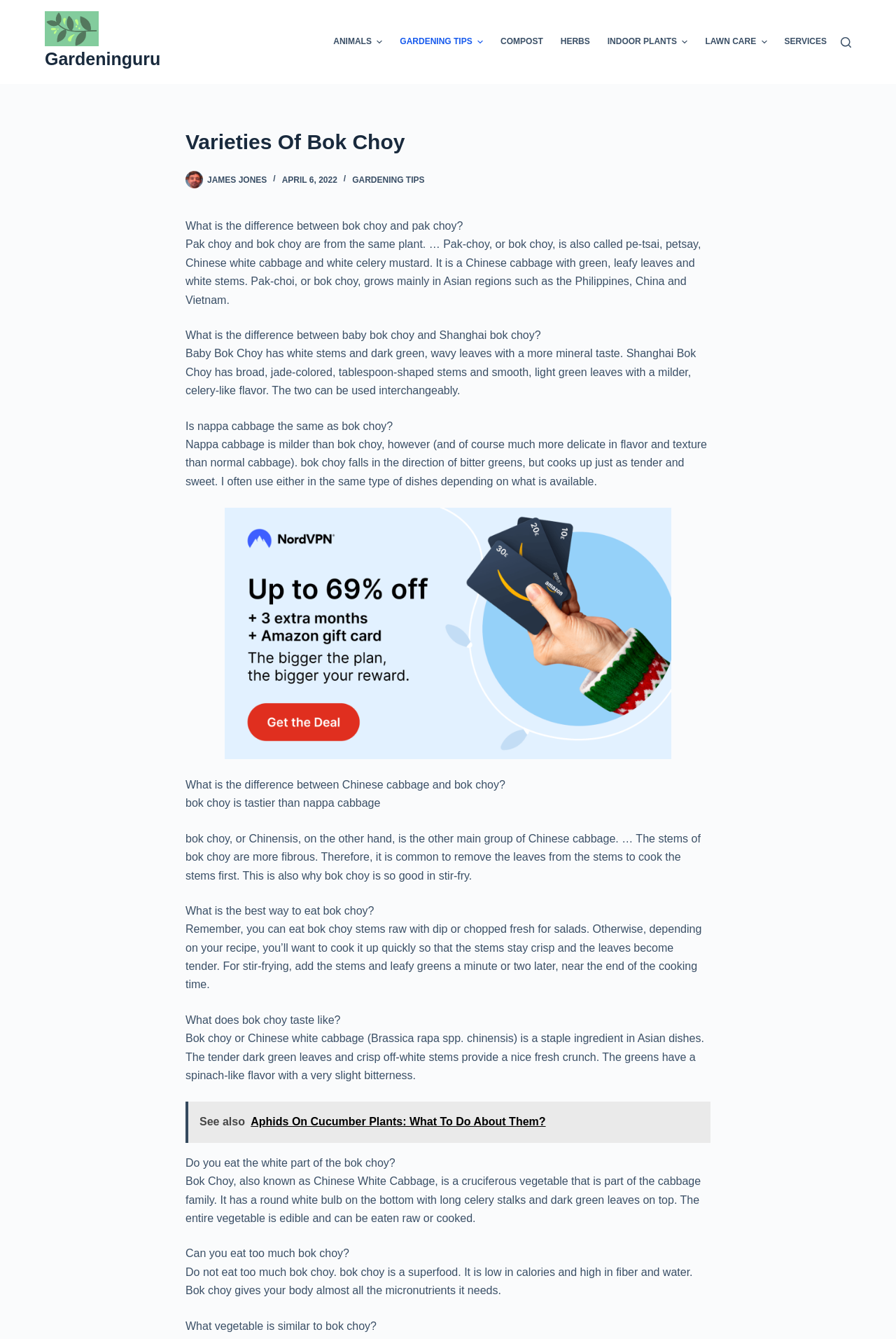Offer a meticulous description of the webpage's structure and content.

The webpage is about varieties of bok choy, a type of Chinese cabbage. At the top, there is a navigation menu with several options, including "ANIMALS", "GARDENING TIPS", "COMPOST", "HERBS", "INDOOR PLANTS", "LAWN CARE", and "SERVICES". Below the menu, there is a search button.

The main content of the page is divided into several sections, each discussing a specific aspect of bok choy. The first section asks "What is the difference between bok choy and pak choy?" and provides a brief explanation. The next section compares baby bok choy and Shanghai bok choy, followed by a section discussing the difference between nappa cabbage and bok choy.

The page also explores the differences between Chinese cabbage and bok choy, and provides information on how to eat bok choy, its taste, and nutritional value. There are several images of bok choy scattered throughout the page, as well as links to related articles, such as "Aphids On Cucumber Plants: What To Do About Them?".

Throughout the page, there are several paragraphs of text, each discussing a specific topic related to bok choy. The text is accompanied by images and links to other relevant articles. The overall layout is organized and easy to follow, with clear headings and concise text.